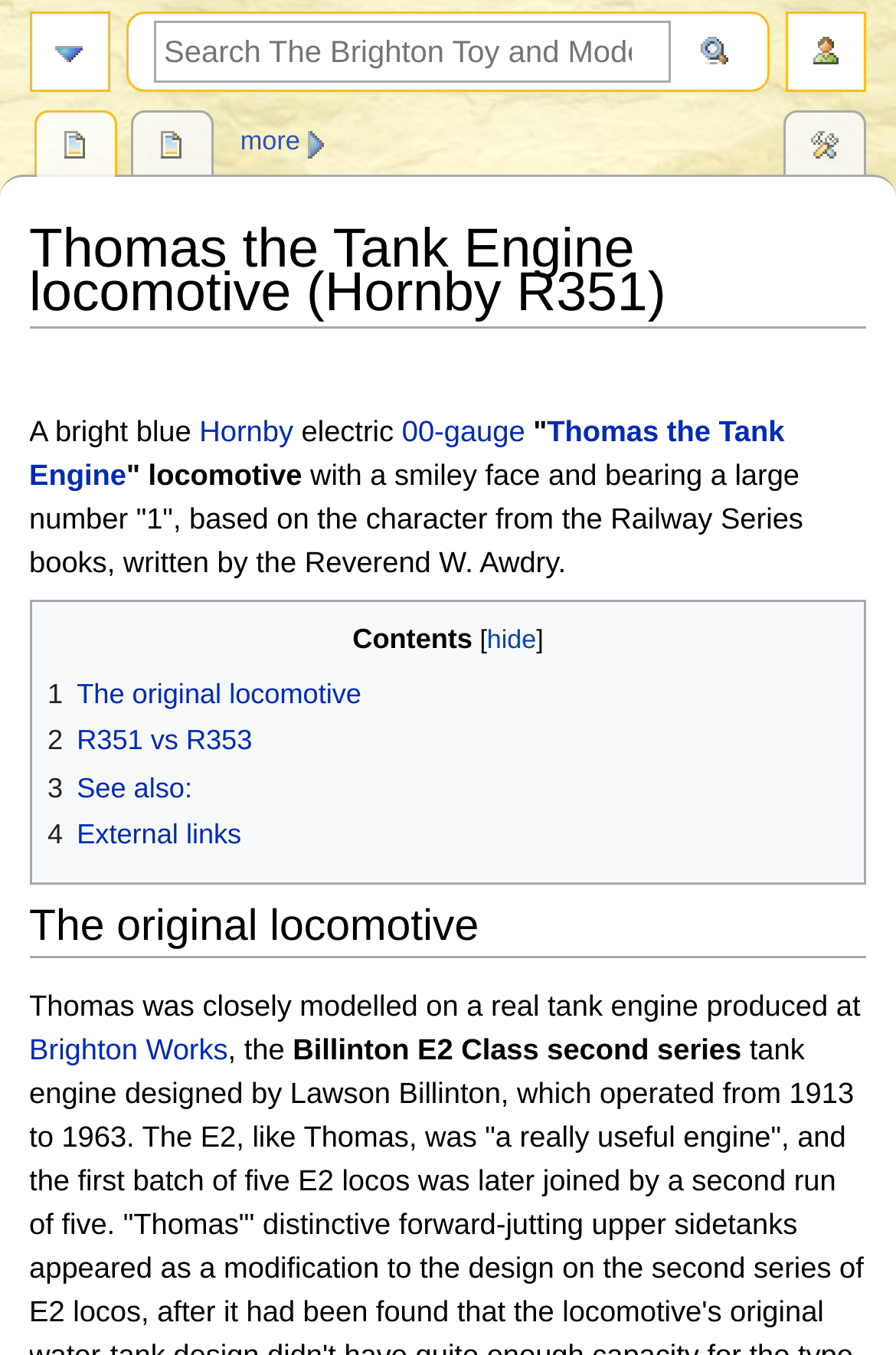Respond to the following query with just one word or a short phrase: 
What is the name of the locomotive?

Thomas the Tank Engine